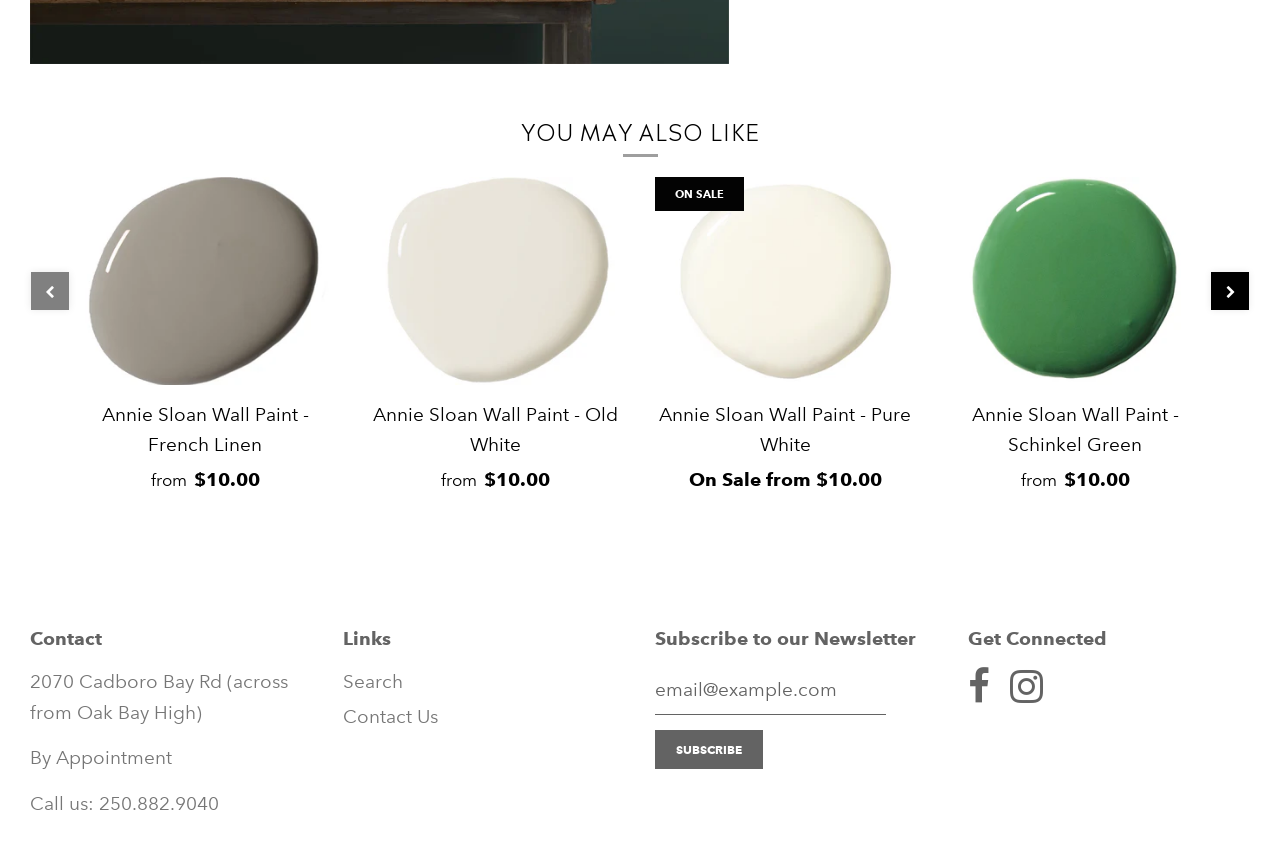What is the price of the Annie Sloan Wall Paint products?
Please provide a comprehensive and detailed answer to the question.

I found the price '$10.00' by looking at the StaticText elements with the text '$10.00' which are children of the link elements with the text 'Annie Sloan Wall Paint - ...'.